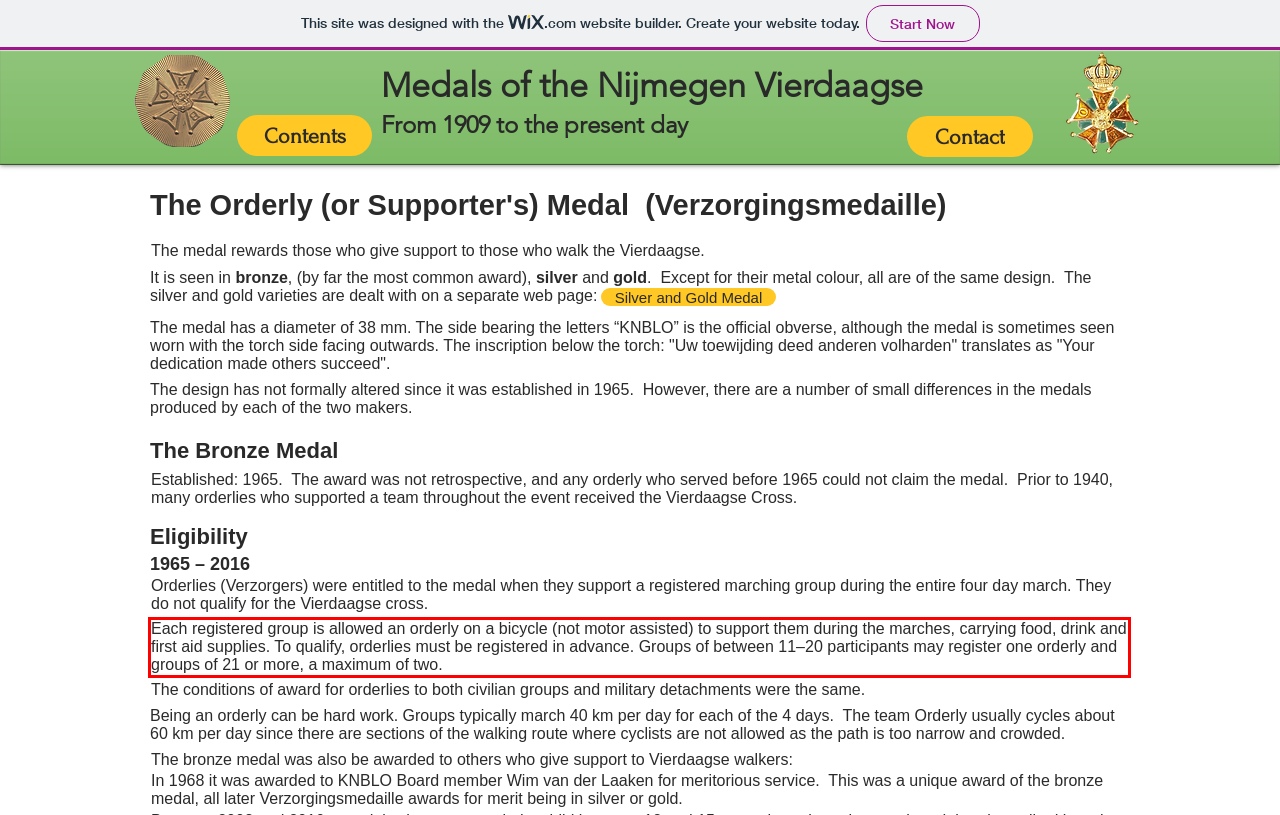In the given screenshot, locate the red bounding box and extract the text content from within it.

Each registered group is allowed an orderly on a bicycle (not motor assisted) to support them during the marches, carrying food, drink and first aid supplies. To qualify, orderlies must be registered in advance. Groups of between 11–20 participants may register one orderly and groups of 21 or more, a maximum of two.